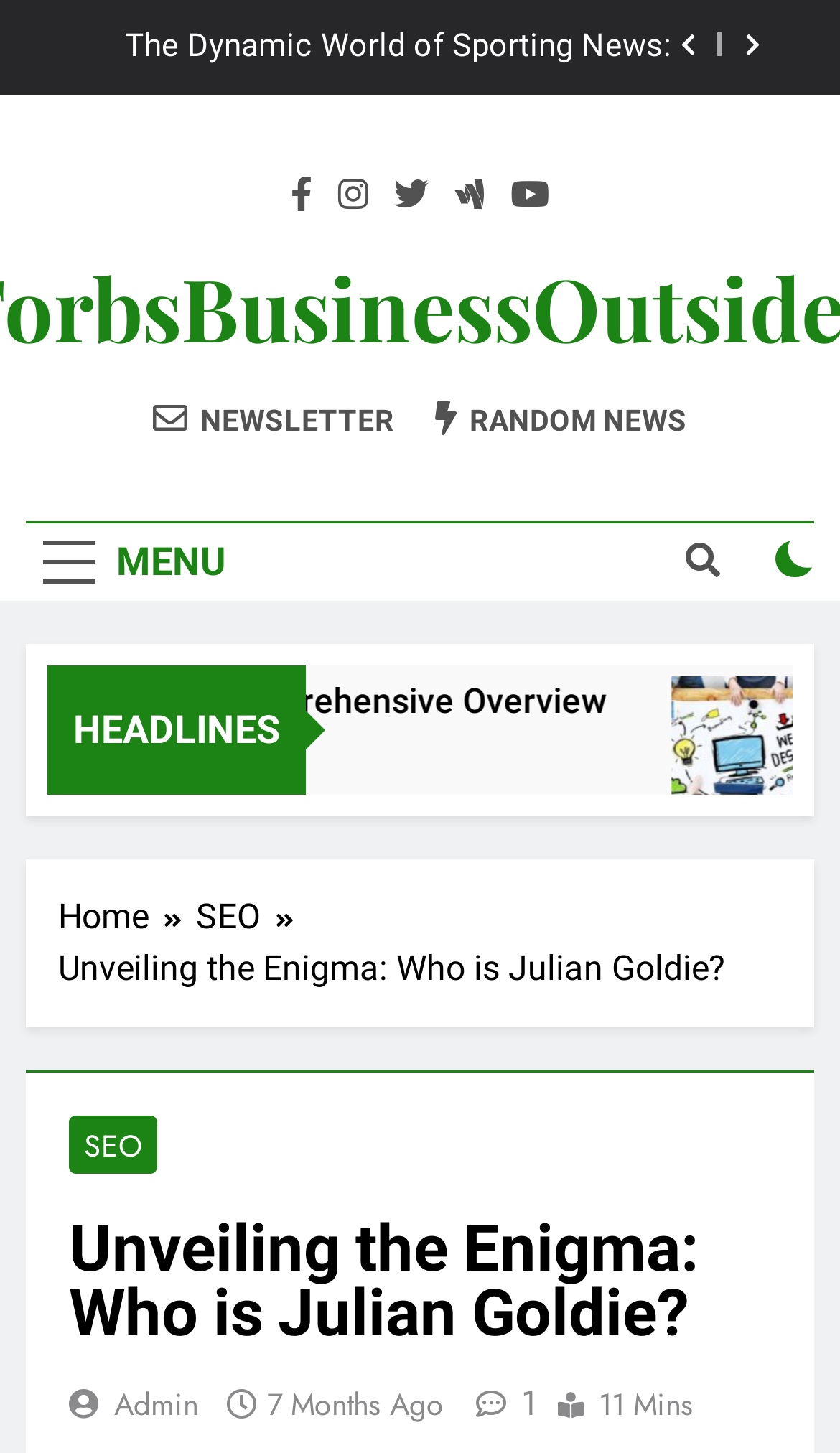Find the bounding box coordinates for the element described here: "2 weeks ago2 weeks ago".

[0.284, 0.502, 0.467, 0.53]